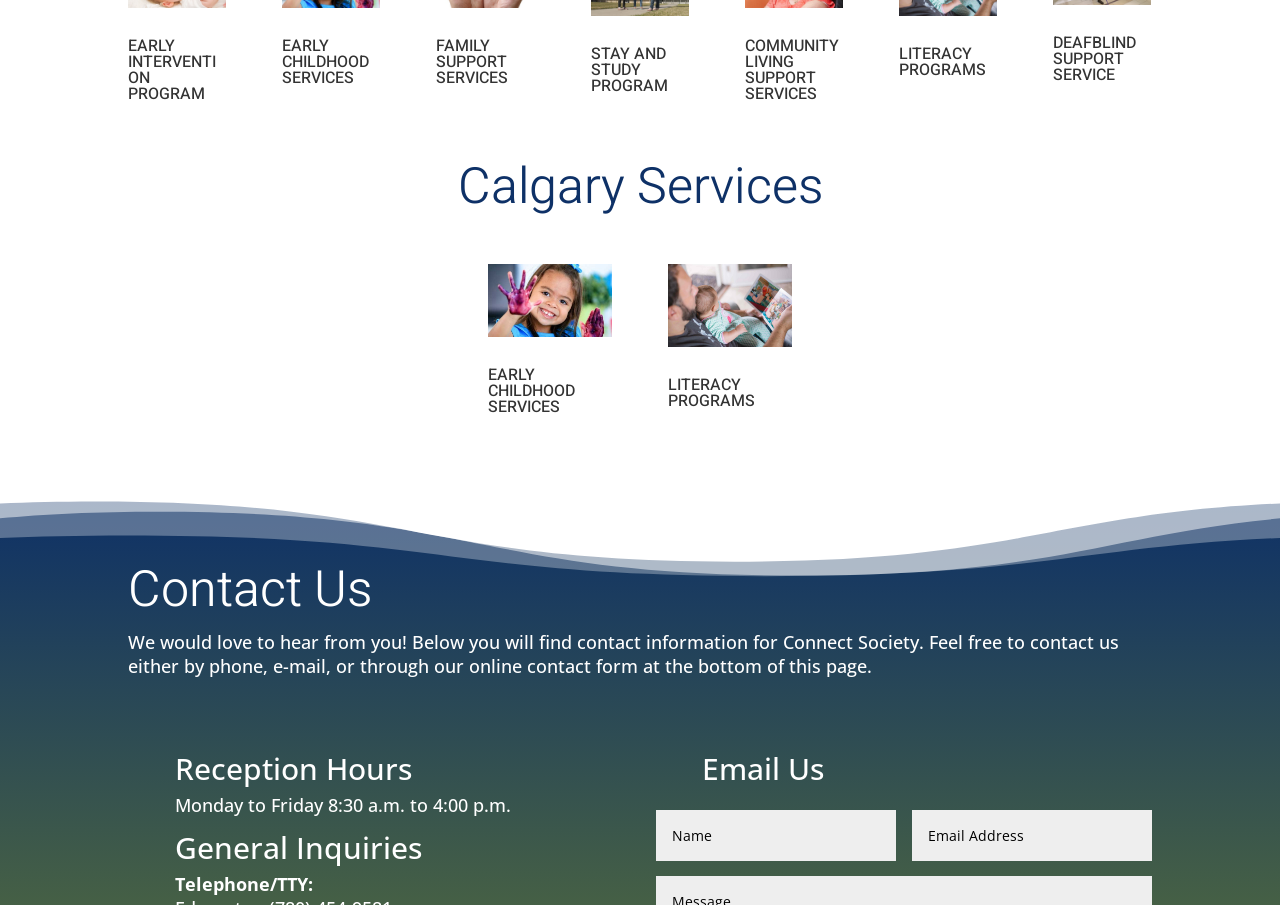What is the purpose of the 'STAY AND STUDY PROGRAM'?
Using the visual information, answer the question in a single word or phrase.

Not specified